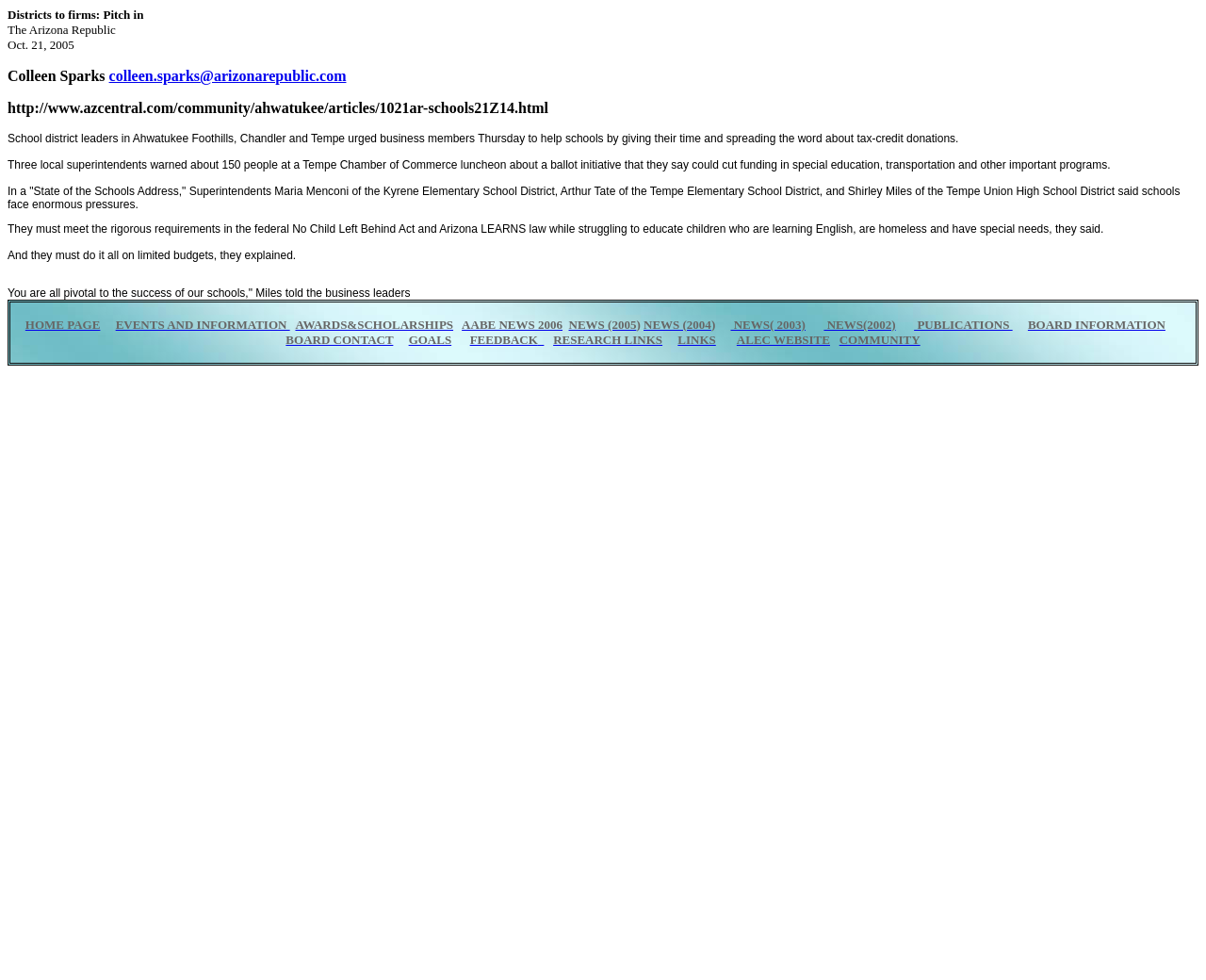Find the bounding box coordinates of the clickable region needed to perform the following instruction: "Go to the HOME PAGE". The coordinates should be provided as four float numbers between 0 and 1, i.e., [left, top, right, bottom].

[0.021, 0.322, 0.083, 0.338]